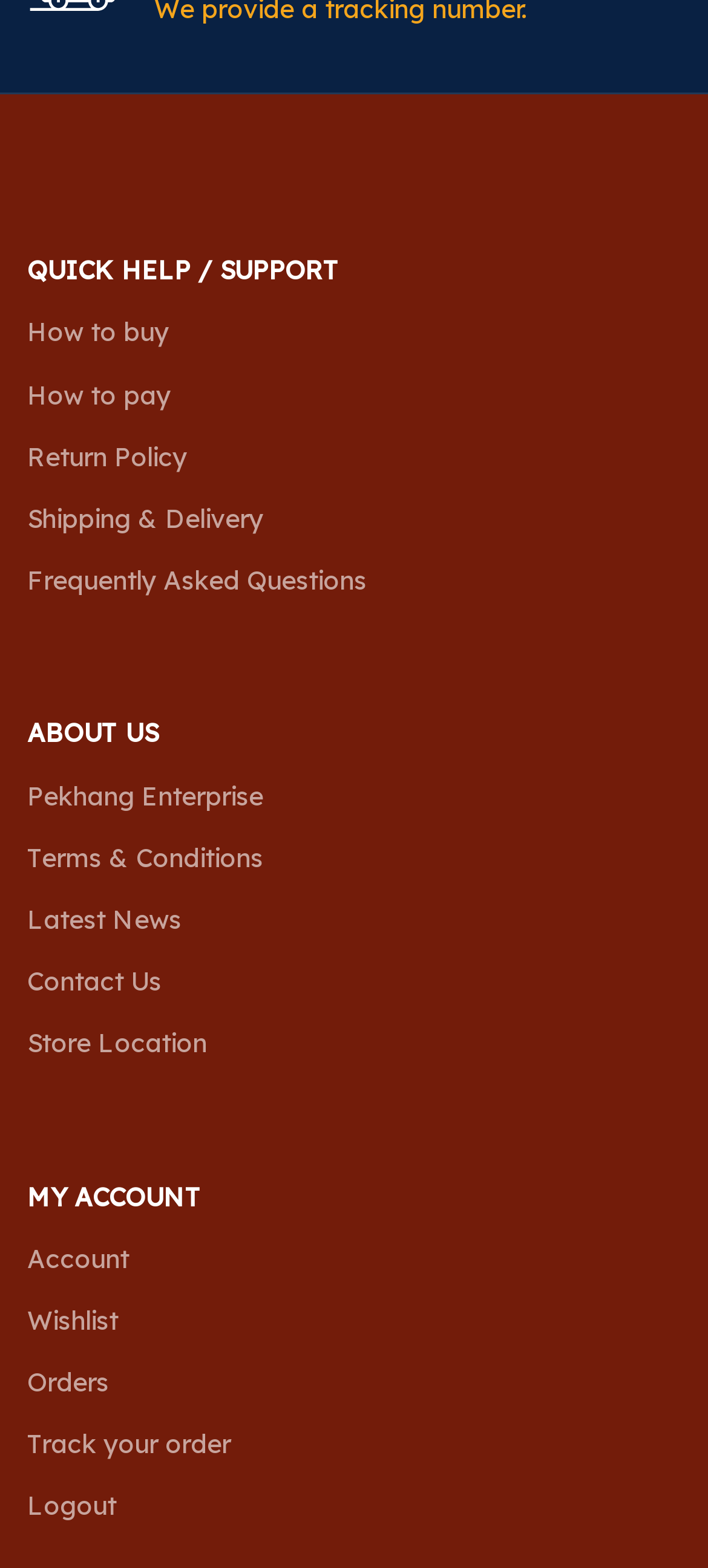Carefully examine the image and provide an in-depth answer to the question: What is the last option under 'MY ACCOUNT'?

Under the 'MY ACCOUNT' link, I can see several options listed, and the last one is 'Logout'.